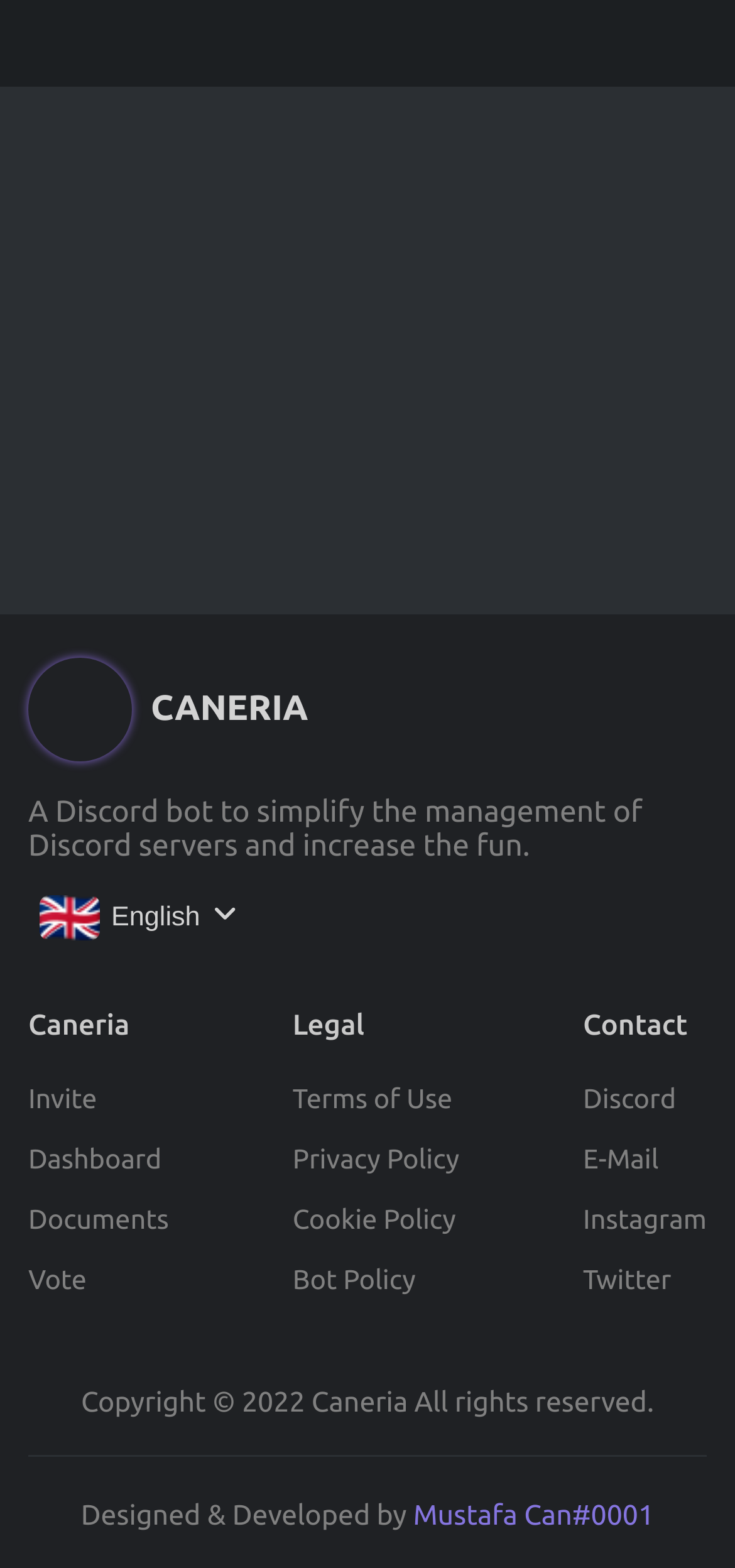Locate the bounding box coordinates of the area you need to click to fulfill this instruction: 'Click the Invite button'. The coordinates must be in the form of four float numbers ranging from 0 to 1: [left, top, right, bottom].

[0.038, 0.691, 0.132, 0.71]